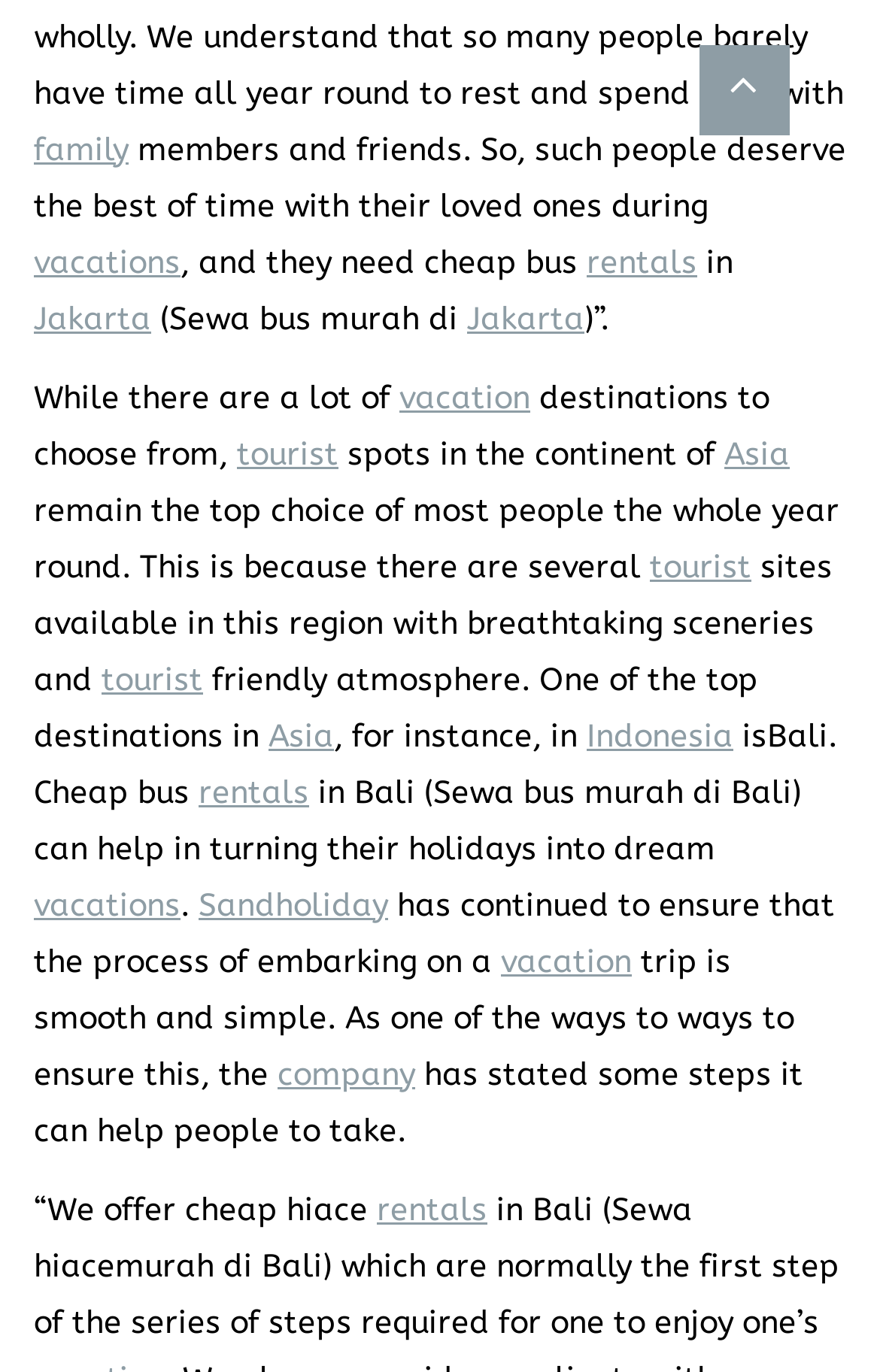Please specify the bounding box coordinates of the region to click in order to perform the following instruction: "explore tourist spots in Asia".

[0.823, 0.317, 0.897, 0.345]